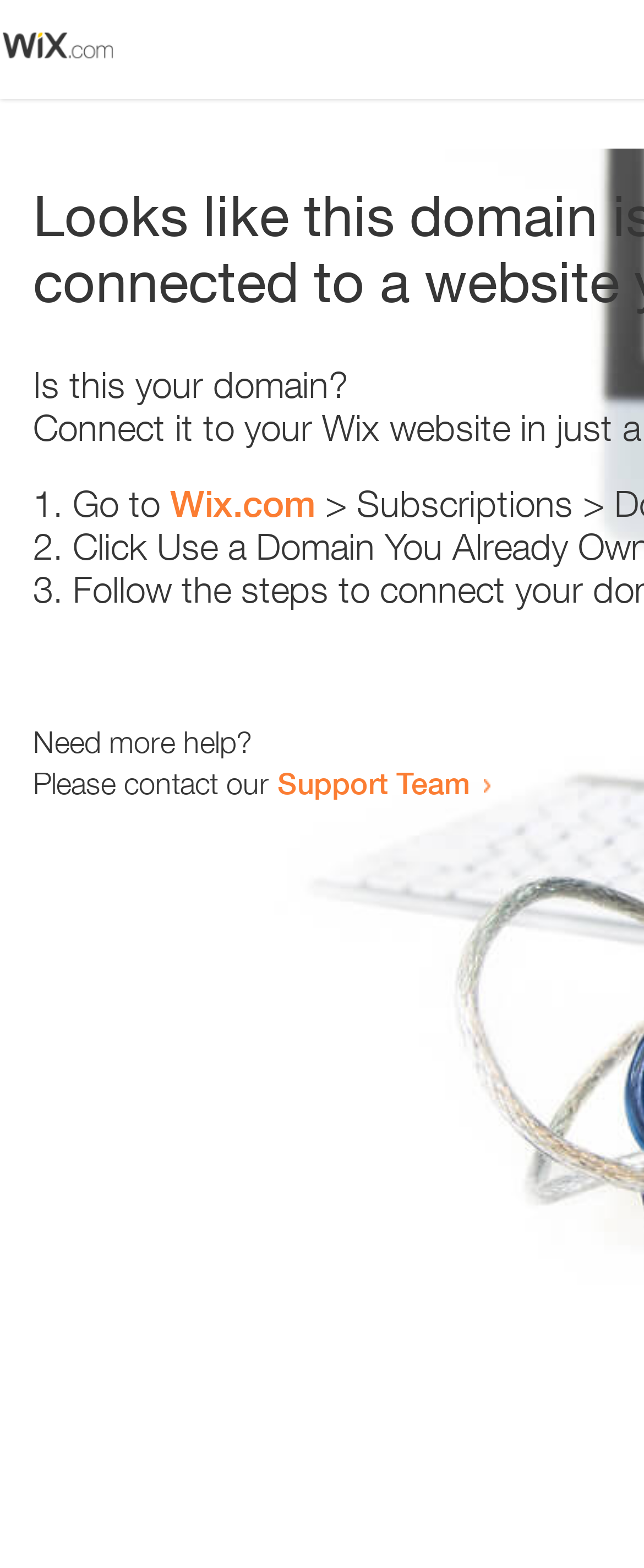What is the first step to resolve the issue?
Identify the answer in the screenshot and reply with a single word or phrase.

Go to Wix.com